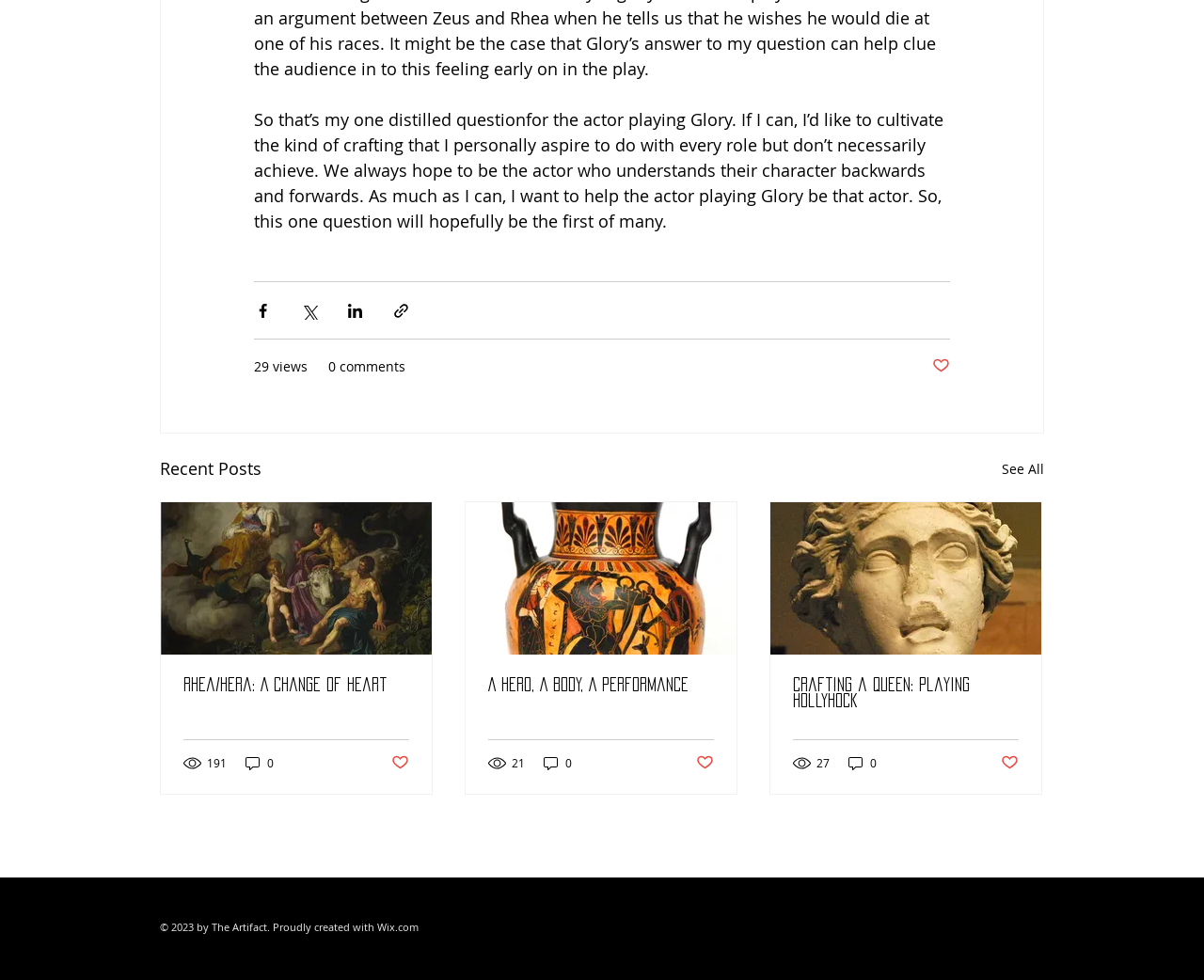Determine the bounding box coordinates of the clickable element to achieve the following action: 'Read the article 'Rhea/Hera: A Change of Heart''. Provide the coordinates as four float values between 0 and 1, formatted as [left, top, right, bottom].

[0.152, 0.691, 0.34, 0.707]